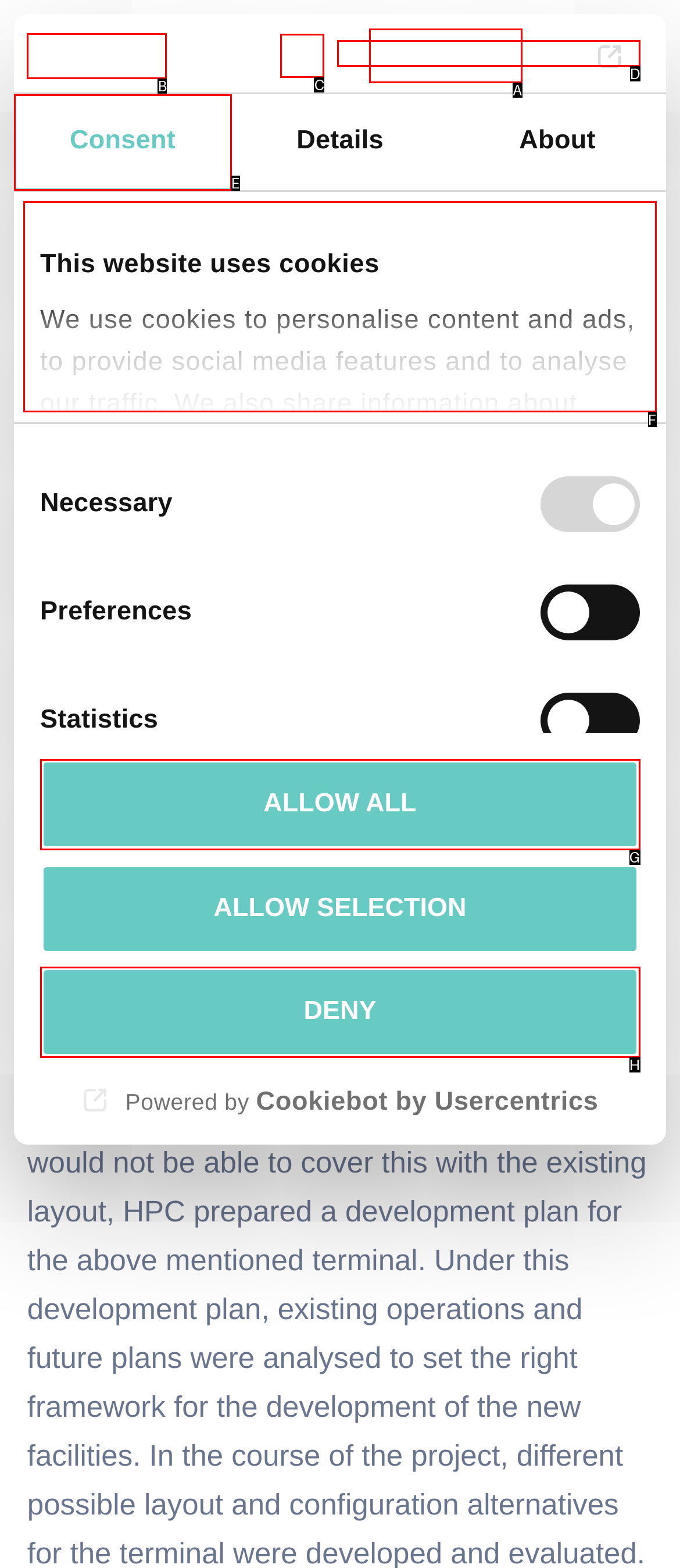Identify the HTML element that corresponds to the description: HPC Hamburg Port Consulting GmbH Provide the letter of the matching option directly from the choices.

B